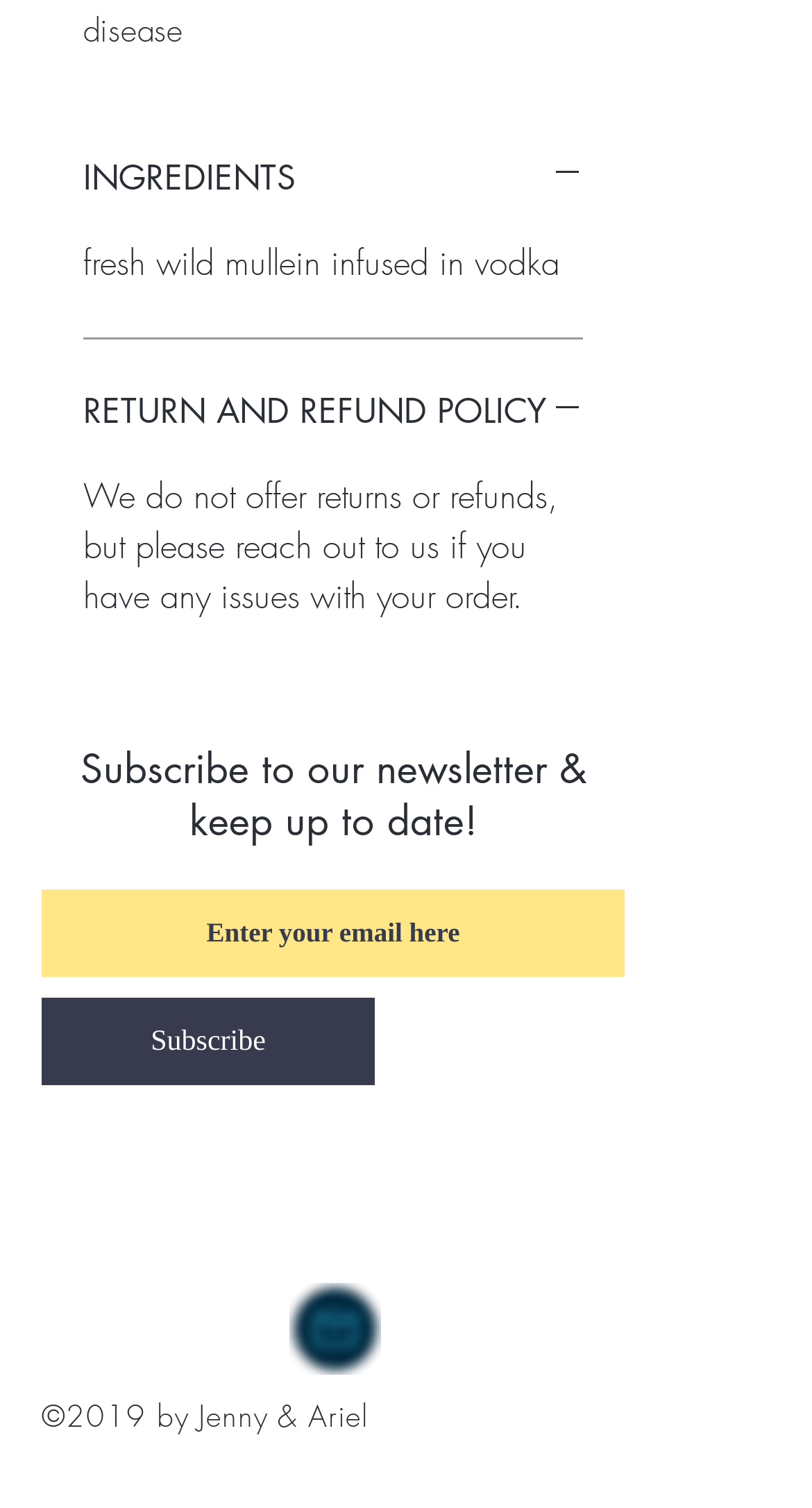Respond to the question below with a single word or phrase:
What is the refund policy?

No returns or refunds